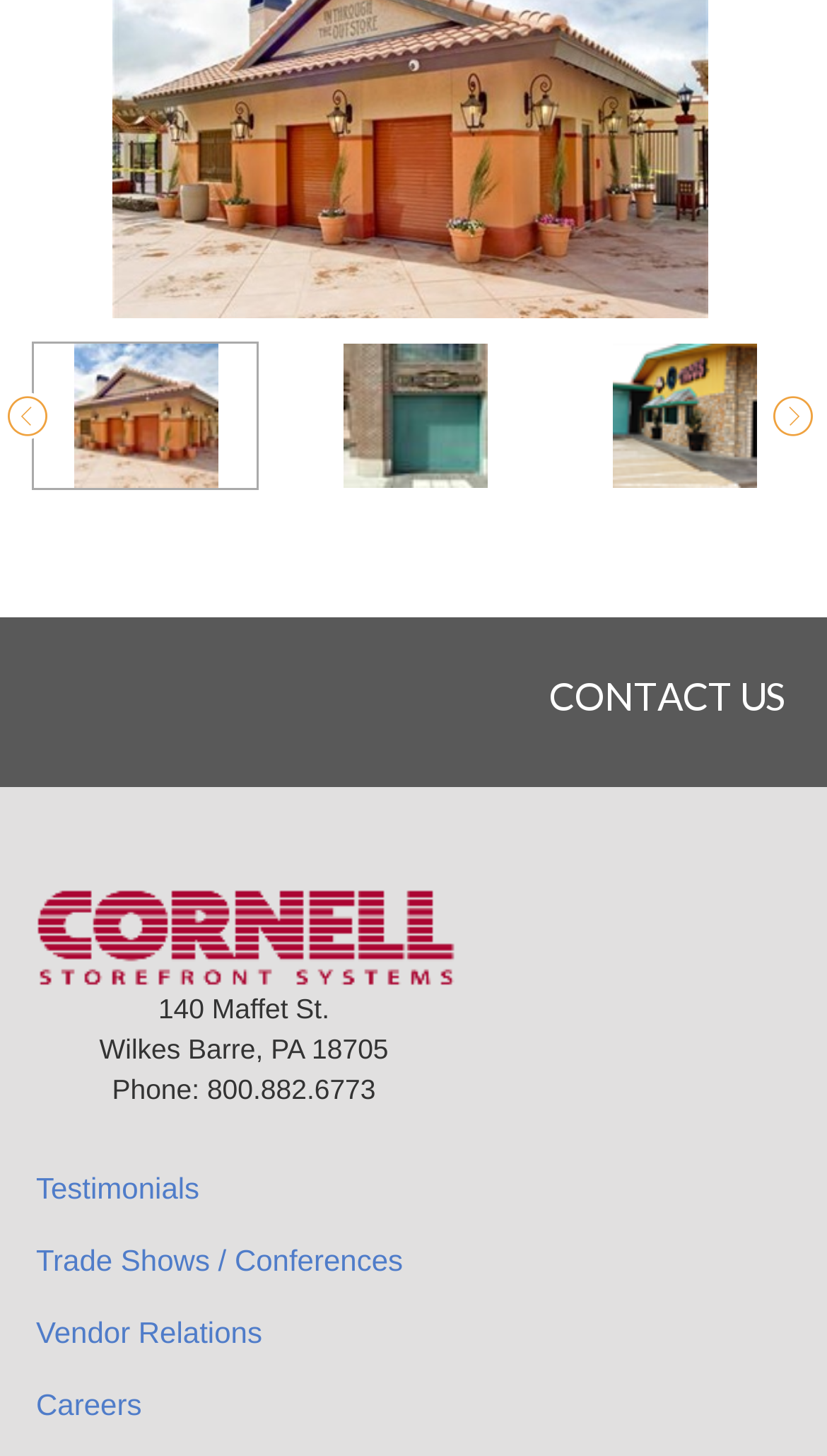Identify the coordinates of the bounding box for the element described below: "CONTACT US". Return the coordinates as four float numbers between 0 and 1: [left, top, right, bottom].

[0.664, 0.463, 0.949, 0.495]